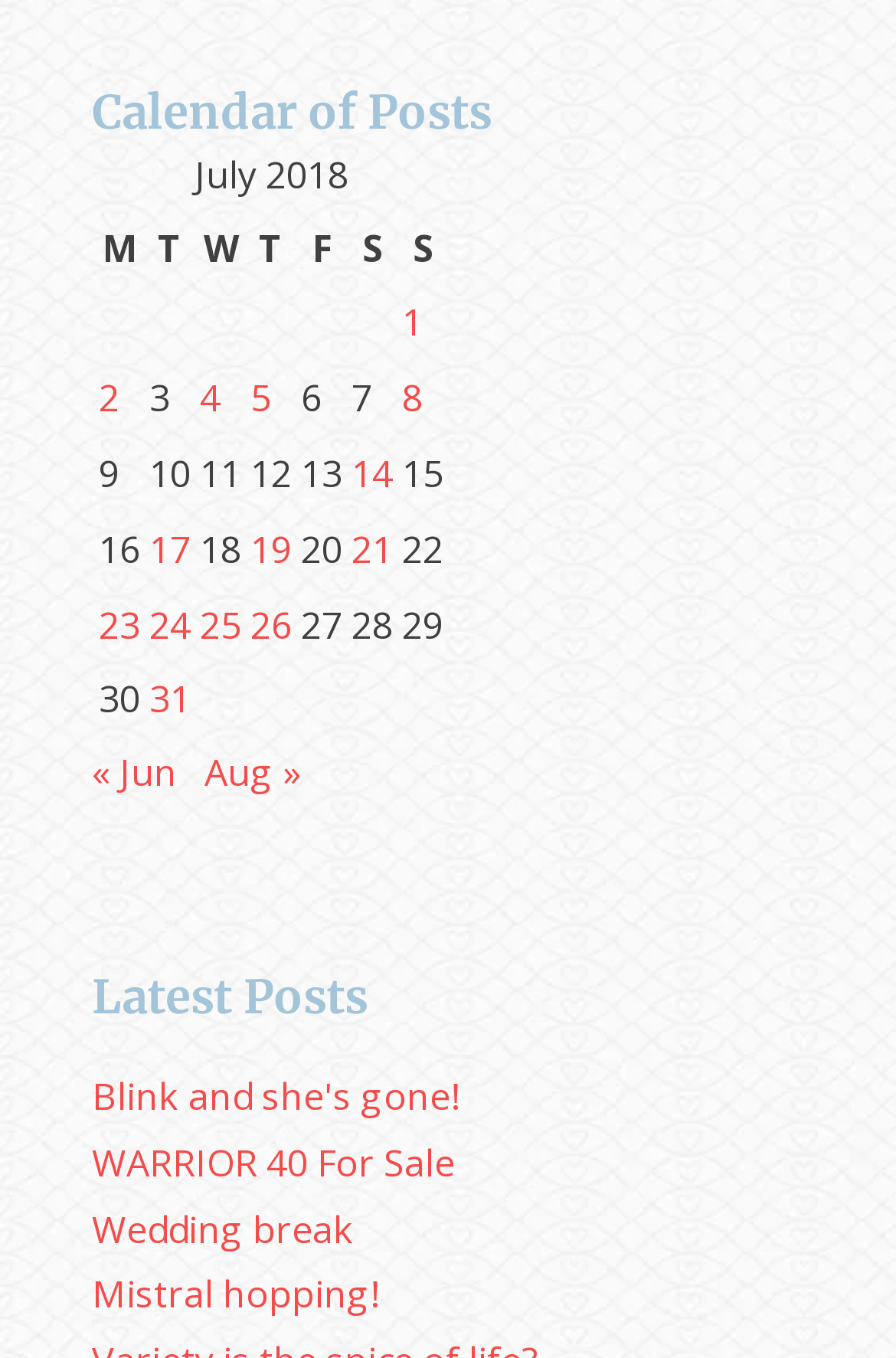Please find and report the bounding box coordinates of the element to click in order to perform the following action: "Go to previous month". The coordinates should be expressed as four float numbers between 0 and 1, in the format [left, top, right, bottom].

[0.103, 0.55, 0.197, 0.588]